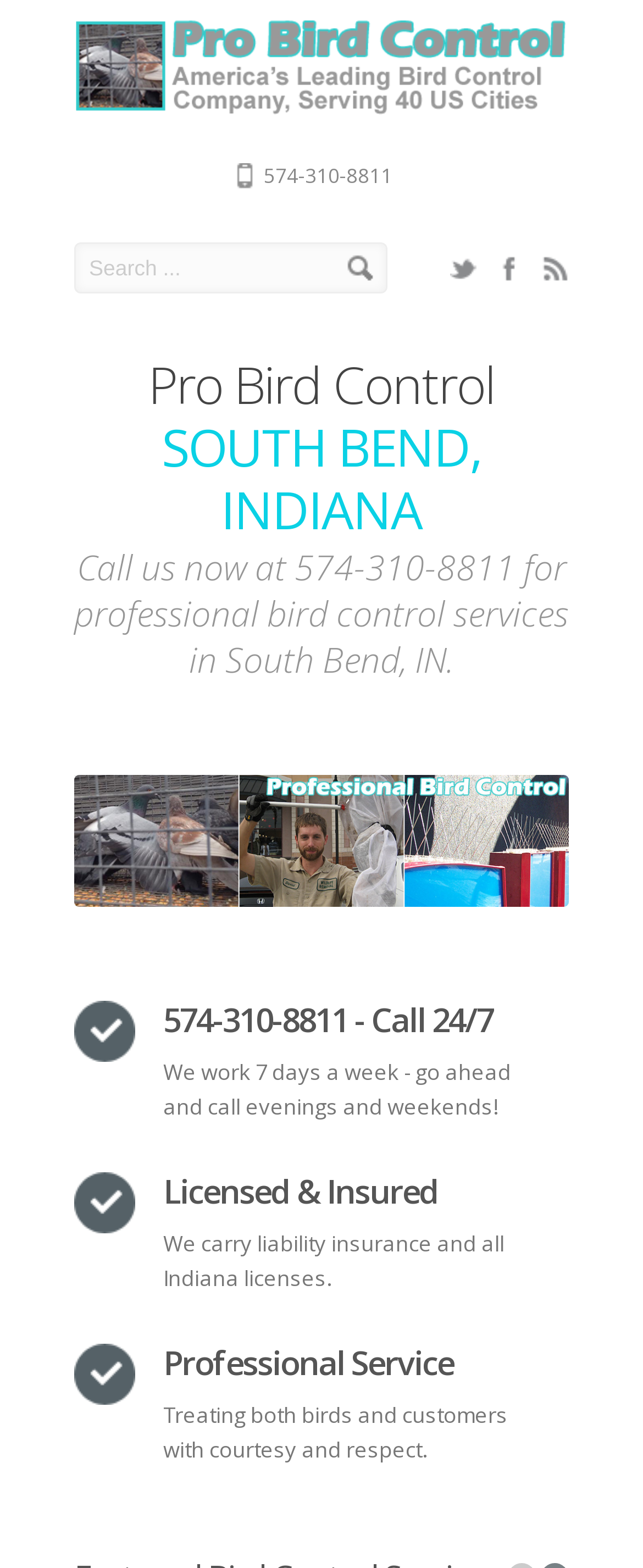Refer to the element description Twitter and identify the corresponding bounding box in the screenshot. Format the coordinates as (top-left x, top-left y, bottom-right x, bottom-right y) with values in the range of 0 to 1.

[0.7, 0.163, 0.741, 0.18]